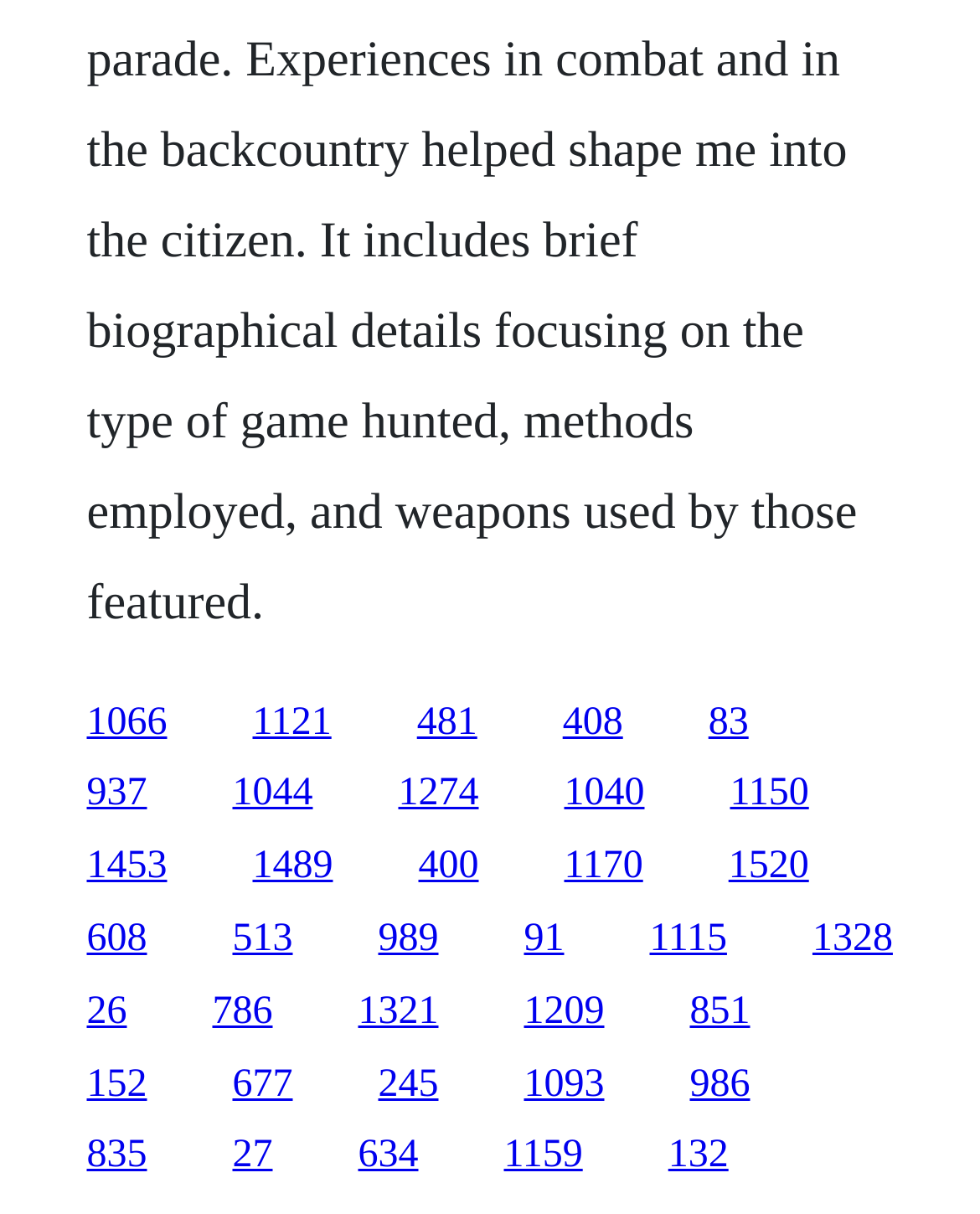What is the vertical position of the first link?
Based on the image, give a one-word or short phrase answer.

Middle